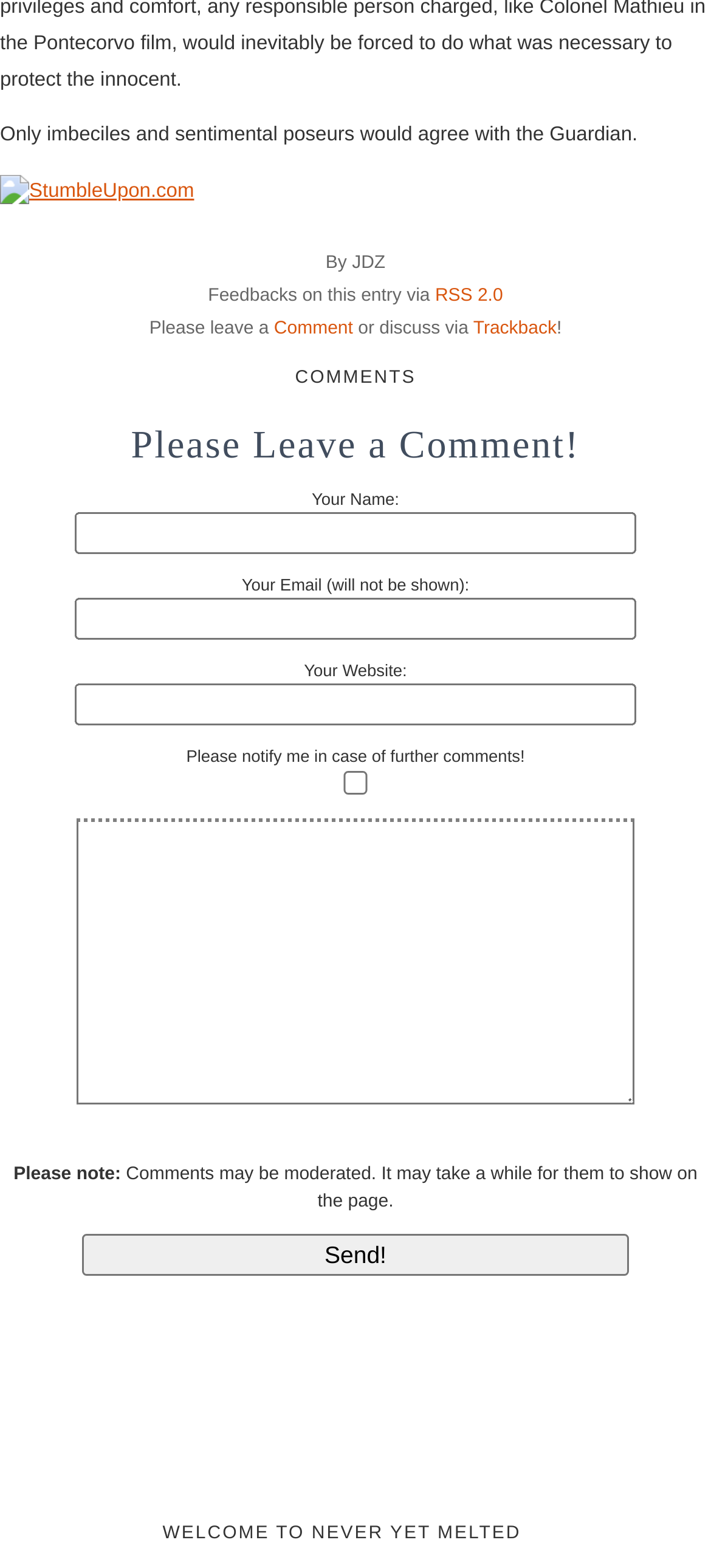Locate the bounding box coordinates of the element that needs to be clicked to carry out the instruction: "Enter your name". The coordinates should be given as four float numbers ranging from 0 to 1, i.e., [left, top, right, bottom].

[0.105, 0.327, 0.895, 0.353]